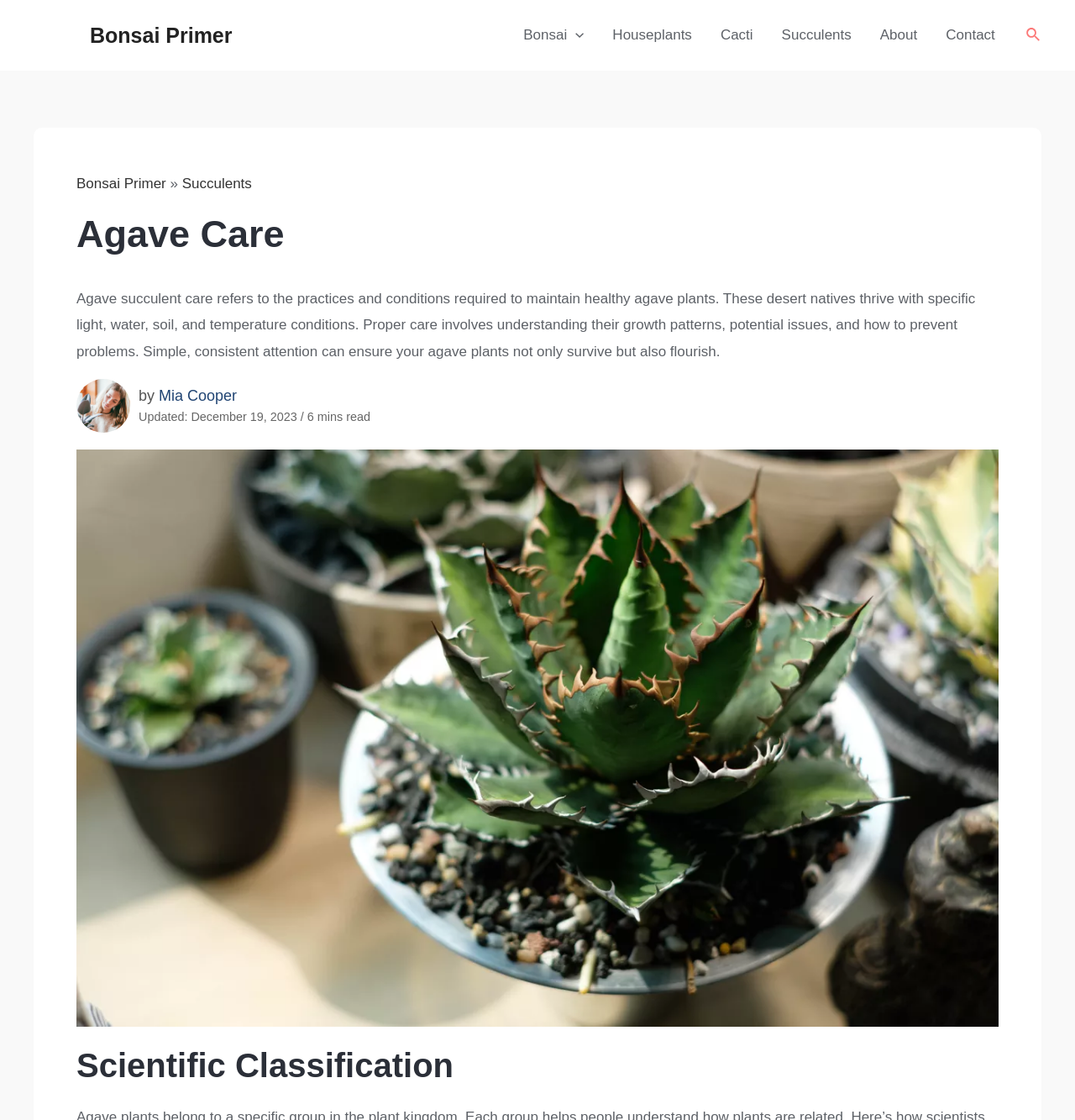Could you determine the bounding box coordinates of the clickable element to complete the instruction: "Follow us on 'Facebook'"? Provide the coordinates as four float numbers between 0 and 1, i.e., [left, top, right, bottom].

None